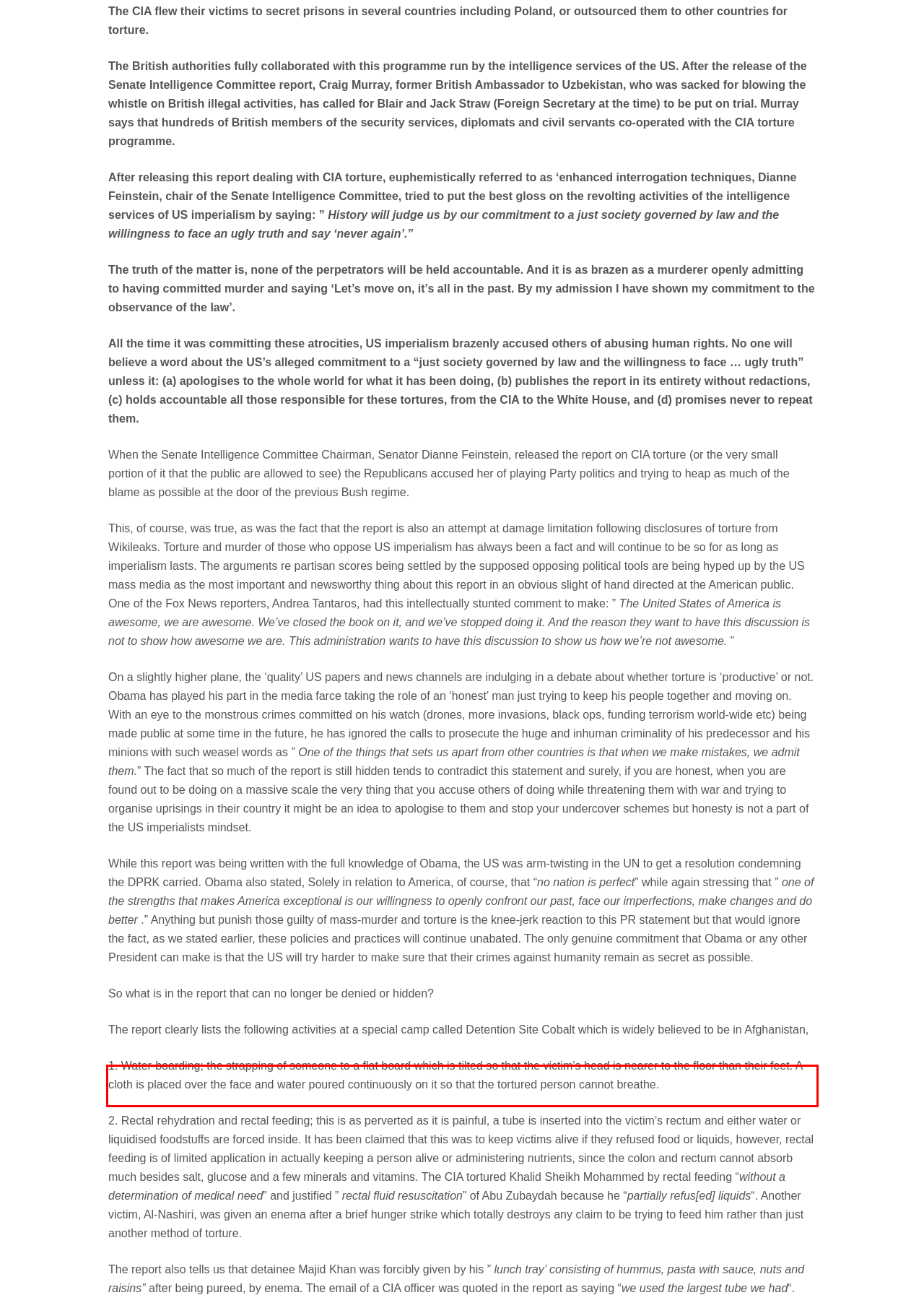Look at the webpage screenshot and recognize the text inside the red bounding box.

1. Water-boarding; the strapping of someone to a flat board which is tilted so that the victim’s head is nearer to the floor than their feet. A cloth is placed over the face and water poured continuously on it so that the tortured person cannot breathe.